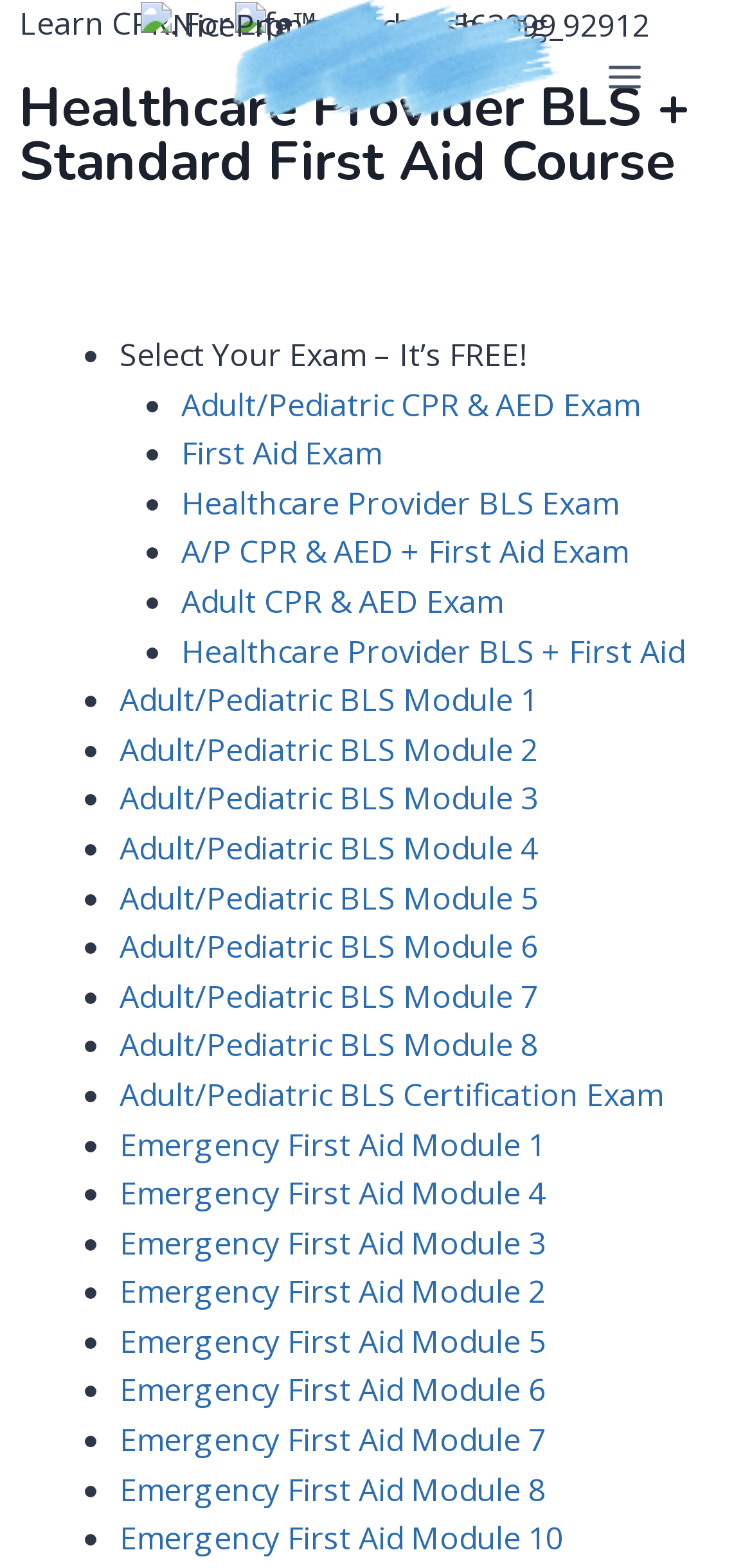Using the elements shown in the image, answer the question comprehensively: What is the purpose of the 'Open menu' button?

The 'Open menu' button is likely used to open a menu that provides additional options or features, but the exact purpose is not specified on the current webpage.